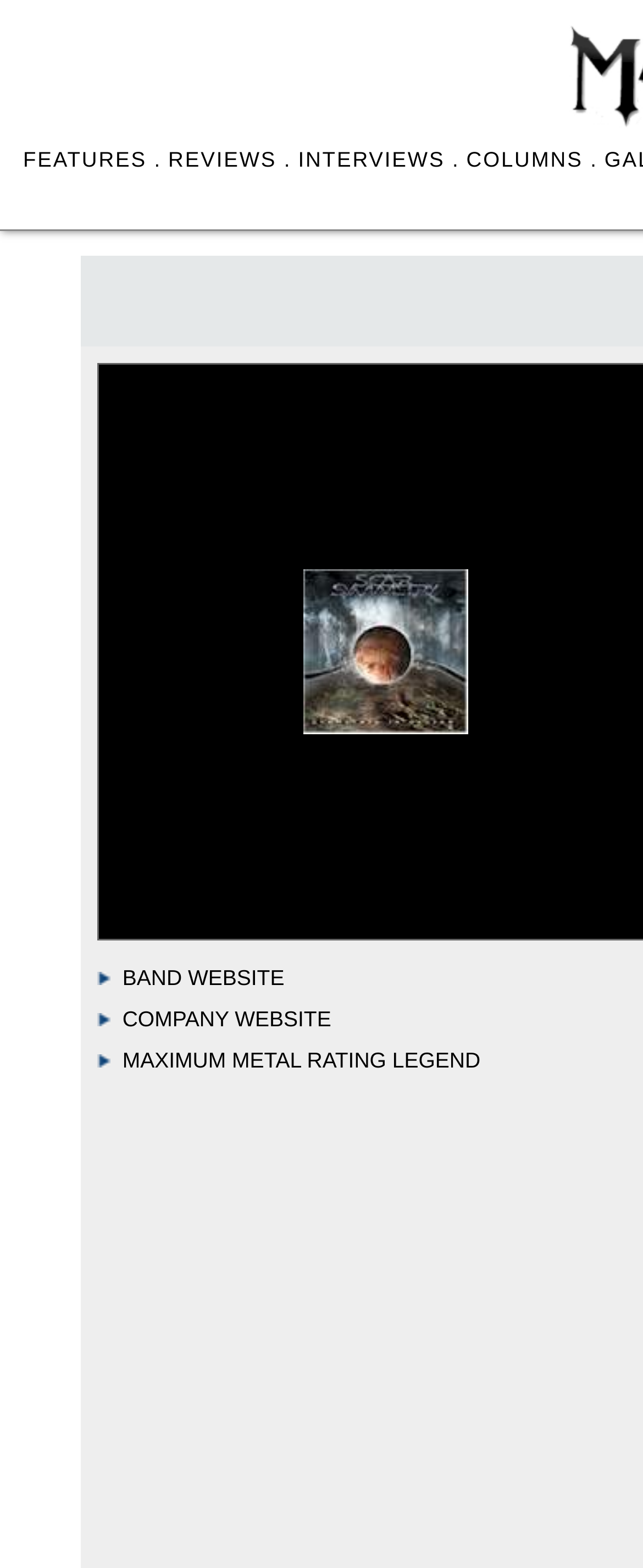Create a detailed summary of all the visual and textual information on the webpage.

The webpage is dedicated to heavy metal and hard rock news, reviews, interviews, and more. At the top, there are four main navigation links: "FEATURES", "REVIEWS", "INTERVIEWS", and "COLUMNS", which are evenly spaced and horizontally aligned.

Below the navigation links, there is a prominent image taking up a significant portion of the page, located roughly in the middle. To the left of the image, there are three smaller images stacked vertically, with some whitespace in between. These images are accompanied by two links, "BAND WEBSITE" and "COMPANY WEBSITE", which are positioned to the right of the images.

Further down, there is a section with a heading "MAXIMUM METAL RATING LEGEND", which is preceded by some whitespace. This section appears to be a key or guide for understanding the ratings used on the website.

Overall, the webpage has a clear and organized structure, with a focus on easy navigation and prominent display of important information.